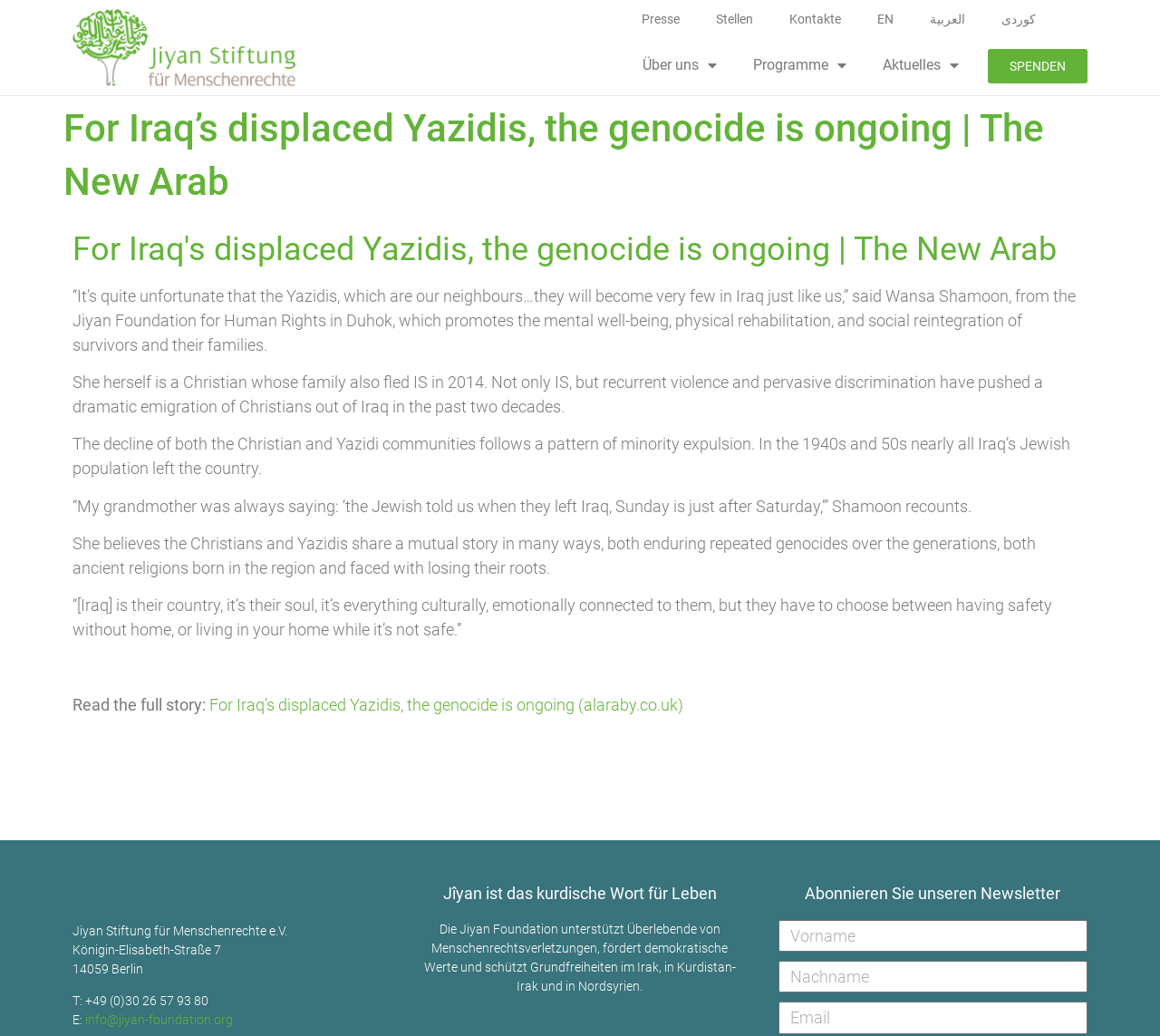Generate the main heading text from the webpage.

For Iraq’s displaced Yazidis, the genocide is ongoing | The New Arab